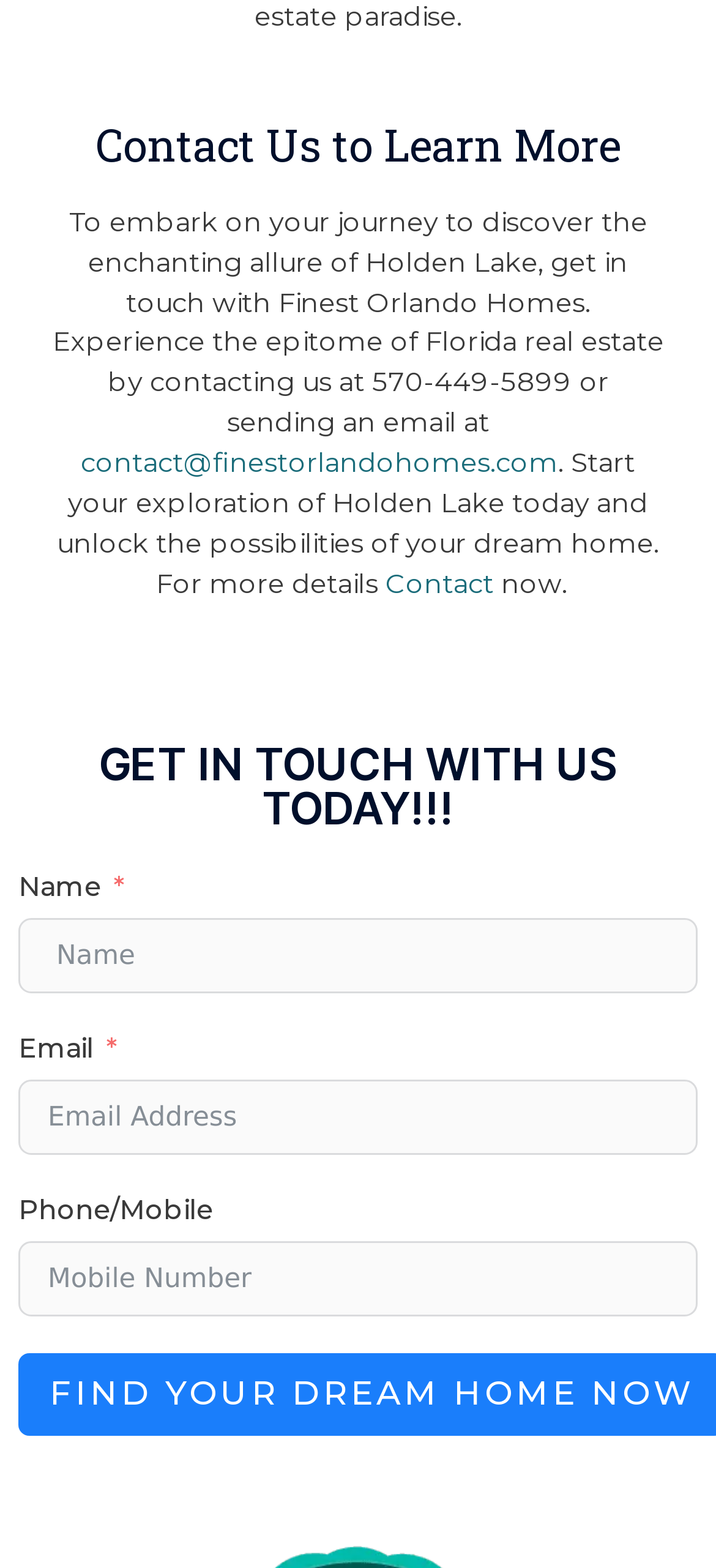Provide the bounding box coordinates of the HTML element described by the text: "contact@finestorlandohomes.com".

[0.113, 0.285, 0.779, 0.306]